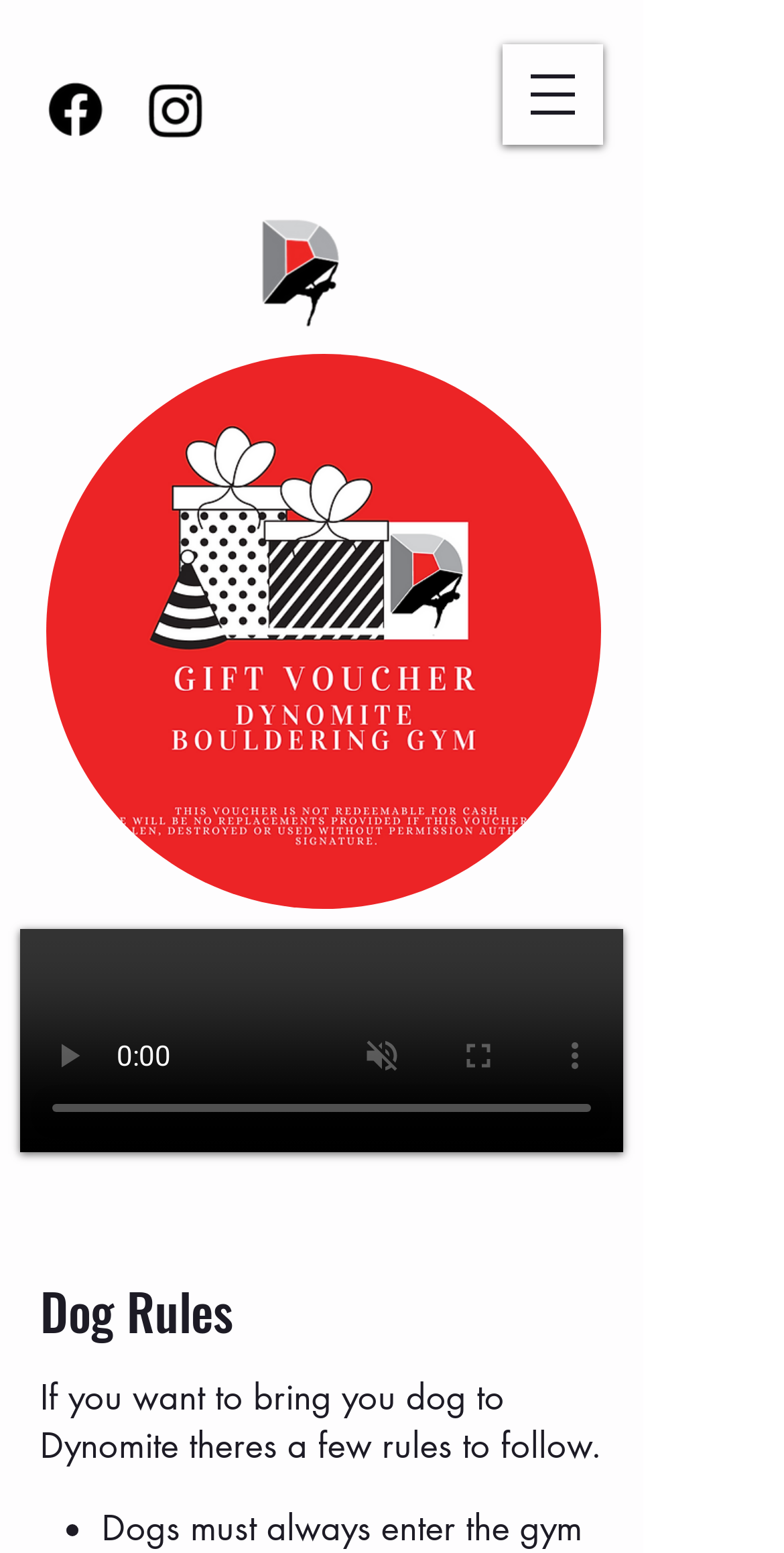Produce an extensive caption that describes everything on the webpage.

The webpage is about Dynomite, a place where dogs are allowed, and it provides information on the rules to follow when bringing a dog to Dynomite. 

At the top left, there is a social bar with two links, Facebook and Instagram, each accompanied by an image. 

To the right of the social bar, there is a button to open the navigation menu. 

Below the social bar, there is a prominent link to Dynomite, accompanied by an image. 

The main content area is located in the middle of the page, where there is a region that changes on hover. Within this region, there is a link to a Christmas Gift Voucher image. 

On the right side of the page, there is a canvas element, and below it, there are several buttons, including play, unmute, enter full screen, and show more media controls, all of which are currently disabled. 

Below these buttons, there is a video time scrubber slider, also disabled, which displays the elapsed time. 

At the bottom of the page, there are several headings, including "Dog Rules", followed by a list of rules, each marked with a bullet point. The rules include a statement about following certain rules when bringing a dog to Dynomite.